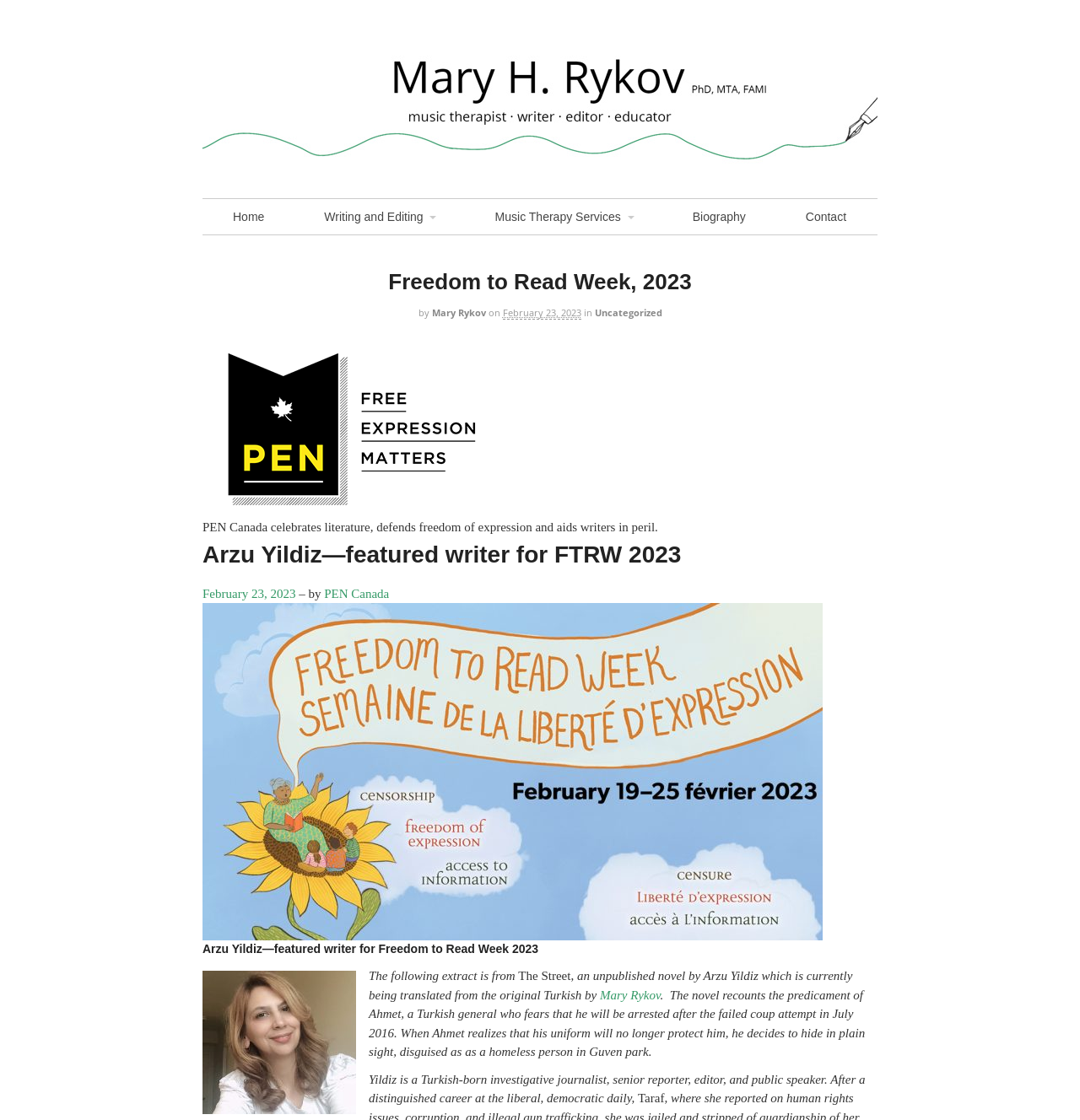Extract the text of the main heading from the webpage.

Freedom to Read Week, 2023